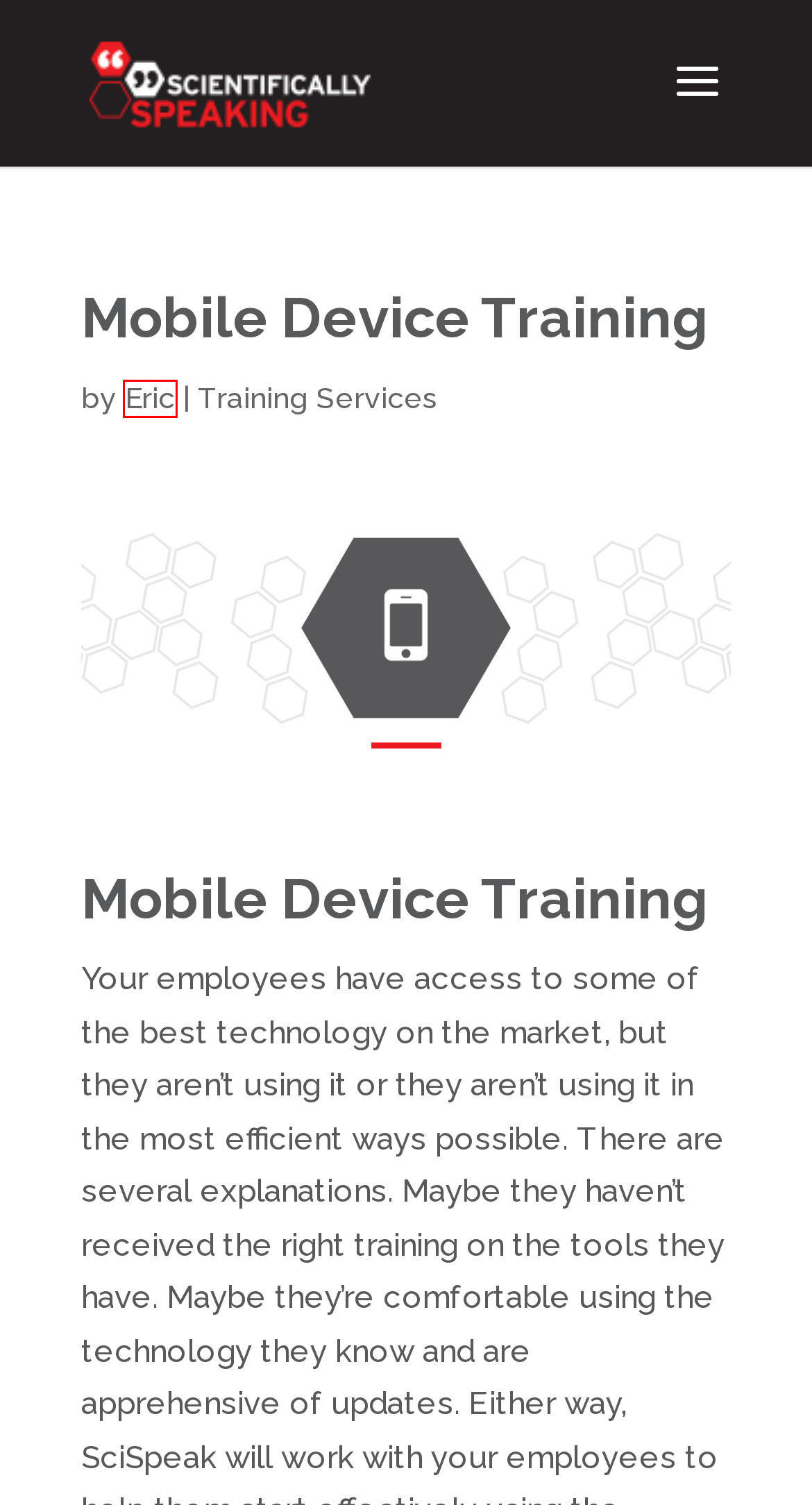After examining the screenshot of a webpage with a red bounding box, choose the most accurate webpage description that corresponds to the new page after clicking the element inside the red box. Here are the candidates:
A. Technology Training | Technology Consulting - Scientifically Speaking
B. Contact SciSpeak | Tech Training | Scientifically Speaking
C. 5 LinkedIn Myths for Financial Advisors - Scientifically Speaking
D. Training Services Archives - Scientifically Speaking
E. Tech Tips - Scientifically Speaking
F. Iconic Digital: Indianapolis Web Design Firm | Strategic Branding Agency
G. Eric, Author at Scientifically Speaking
H. 5 LinkedIn Mistakes Financial Advisors Make - Scientifically Speaking

G